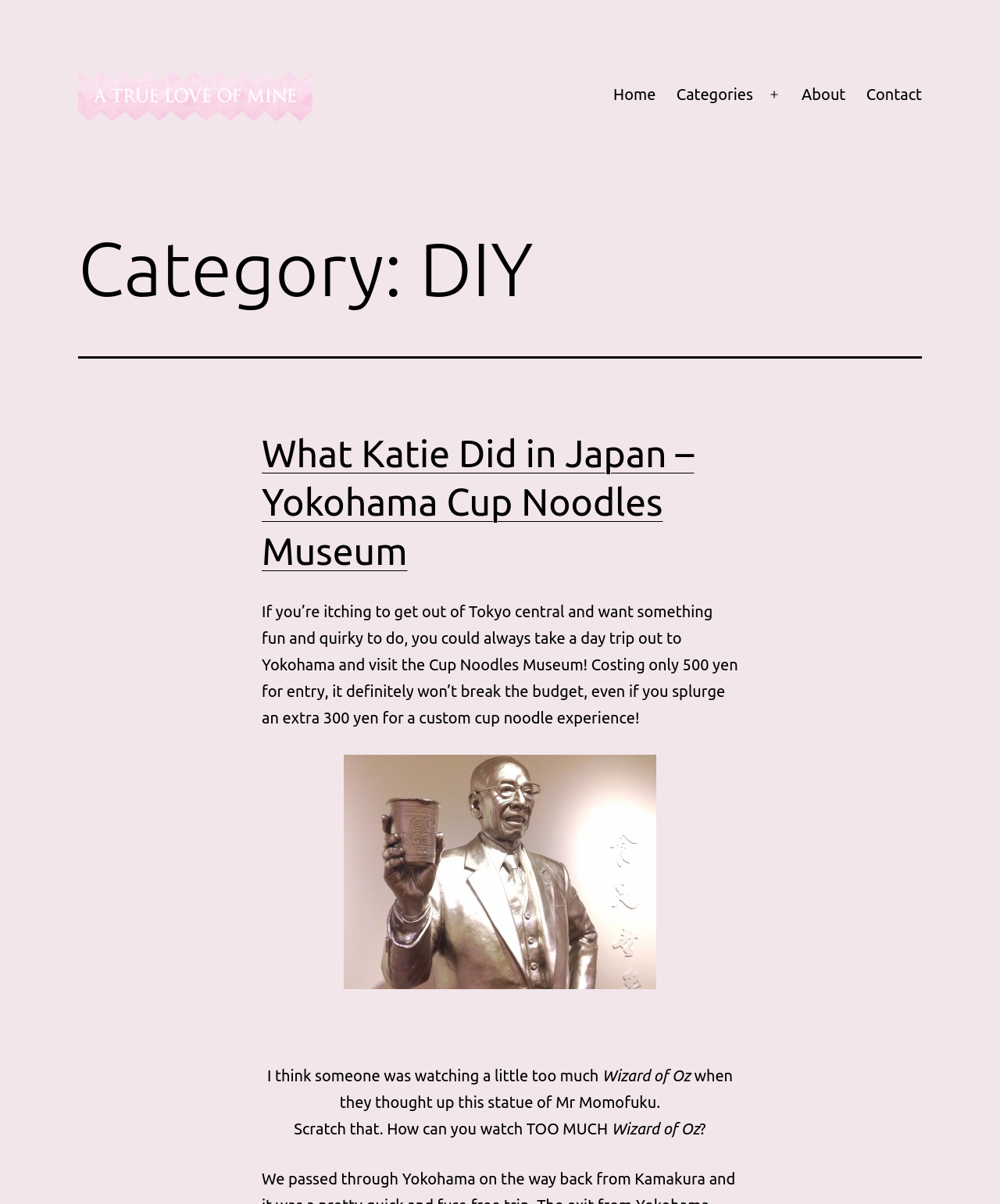Respond to the question below with a single word or phrase: What is the name of the movie mentioned in the article?

Wizard of Oz